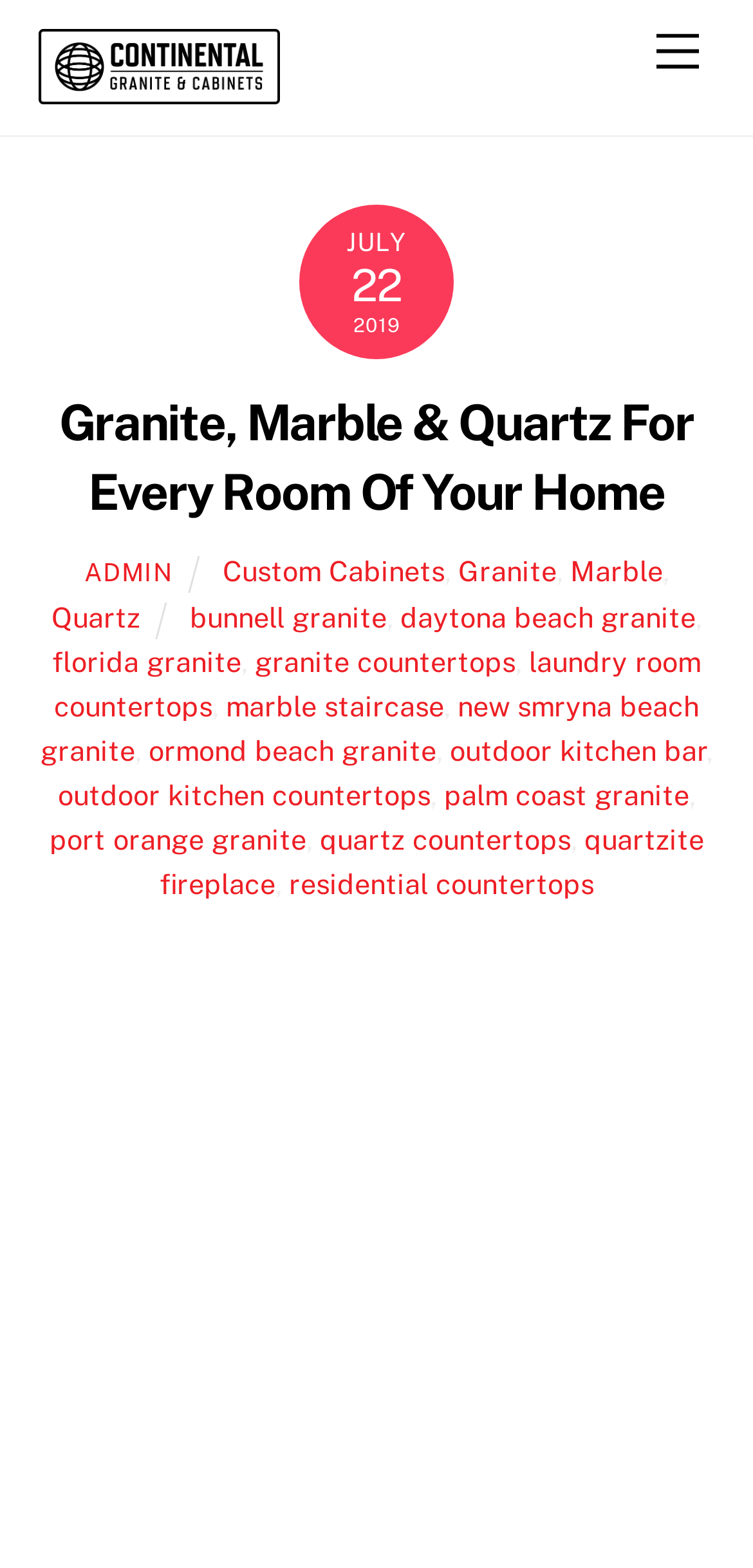What is the main heading of this webpage? Please extract and provide it.

Granite, Marble & Quartz For Every Room Of Your Home